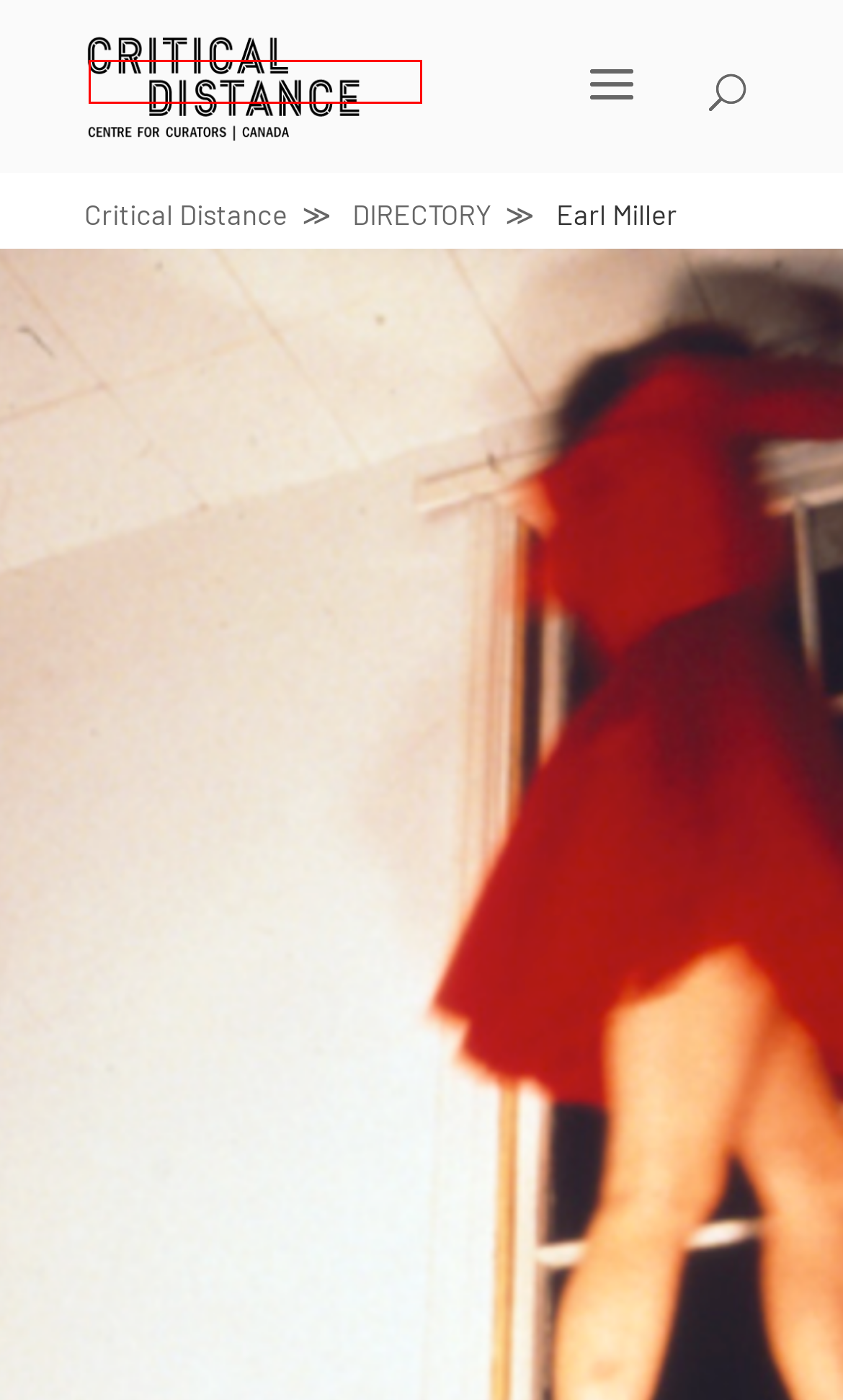You have a screenshot of a webpage with a red rectangle bounding box. Identify the best webpage description that corresponds to the new webpage after clicking the element within the red bounding box. Here are the candidates:
A. On Kawara's "I Am Still Alive" Twitter Presence: An Anomaly in Post-Internet Art  - Momus
B. A Rebuke to the Perceived "Crisis in Criticism": Social Media and the Liberated Reader - Momus
C. Issue 121: Walking
D. Thank you to our Funders | Critical Distance Centre for Curators
E. Critical Distance Centre for Curators |
F. No Land in Sight: A Timely Response to the Migrant Crisis from Denmark's SUPERFLEX - Momus
G. Profiles | Critical Distance Centre for Curators
H. OUR PEOPLE | Critical Distance Centre for Curators

E